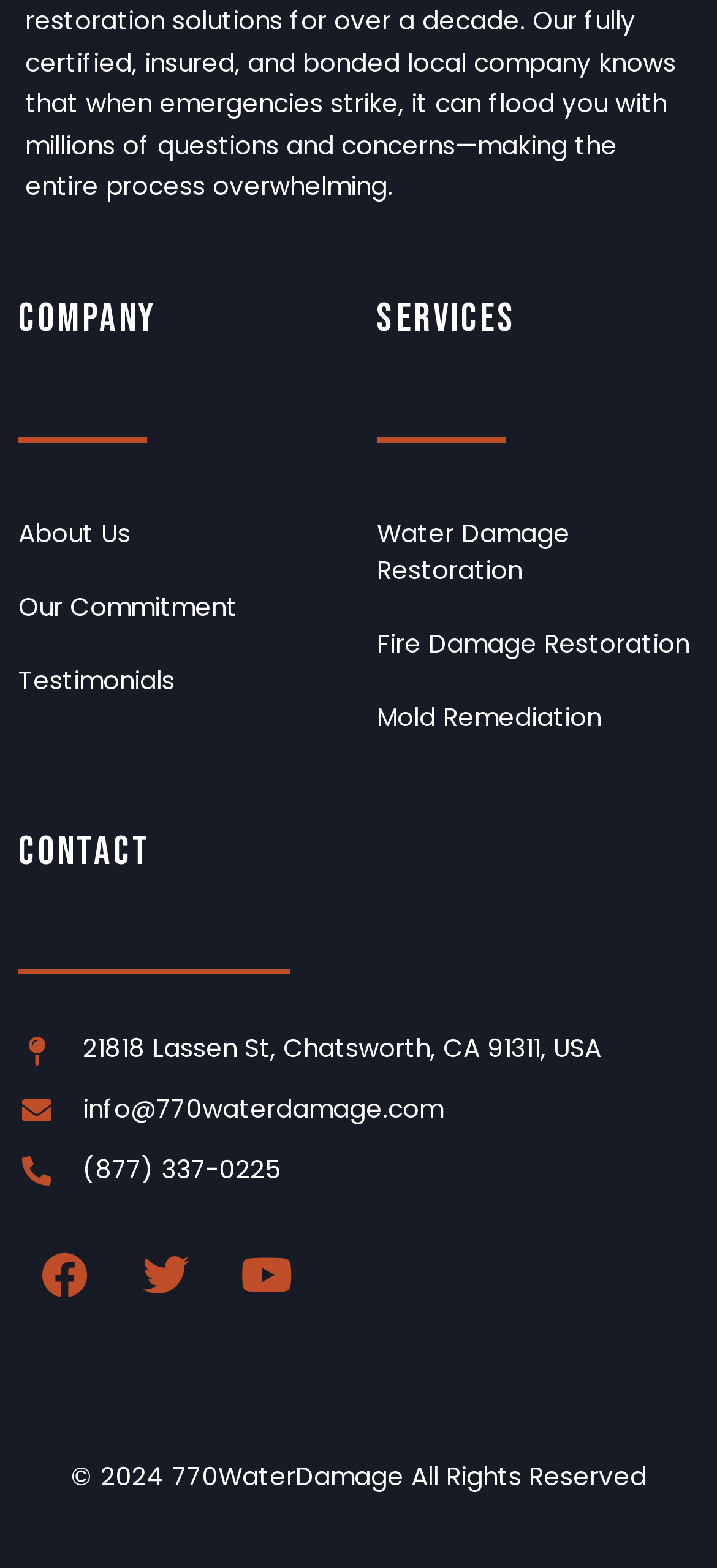Provide the bounding box coordinates of the area you need to click to execute the following instruction: "Contact via email".

[0.026, 0.695, 0.974, 0.722]